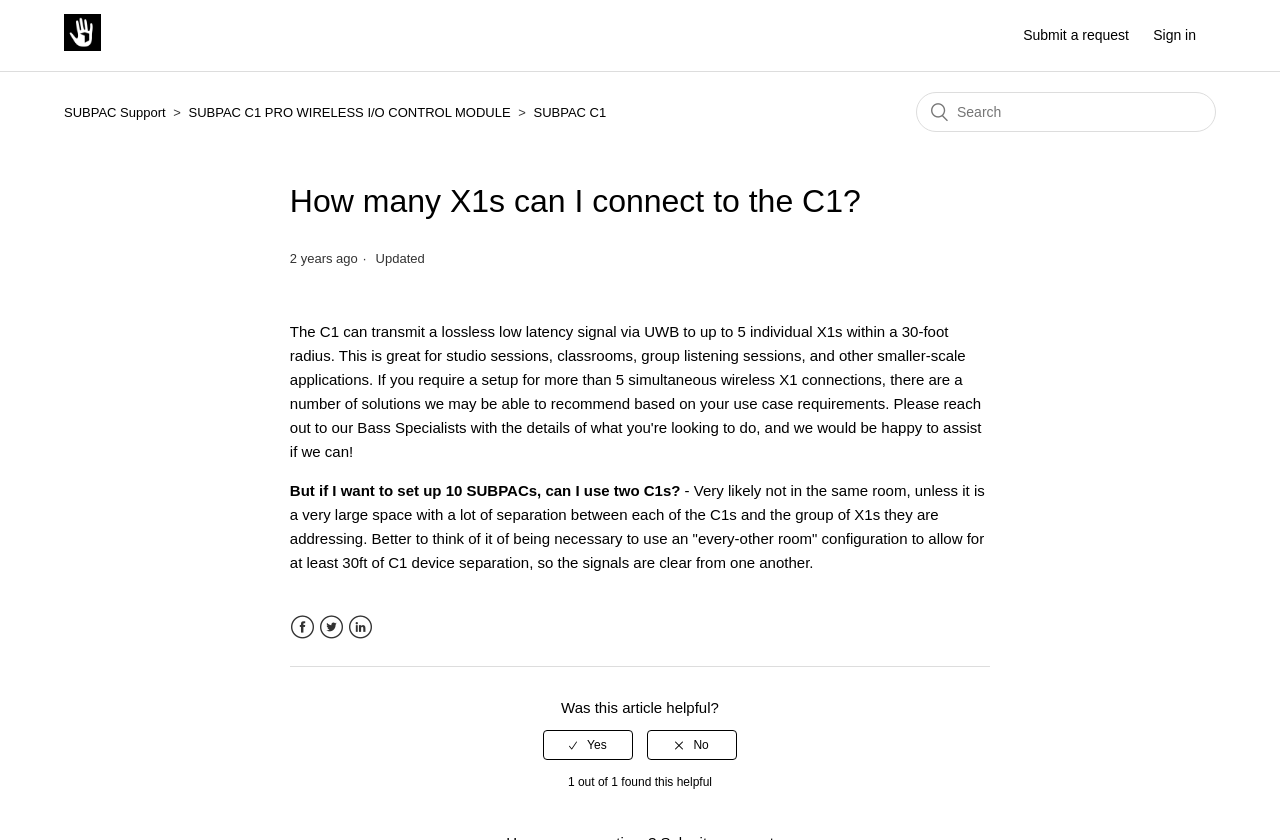By analyzing the image, answer the following question with a detailed response: What is the date of the last update of this article?

I found the answer by looking at the timestamp below the heading, which says 'Updated 2022-02-15 17:57'. This indicates that the article was last updated on February 15, 2022.